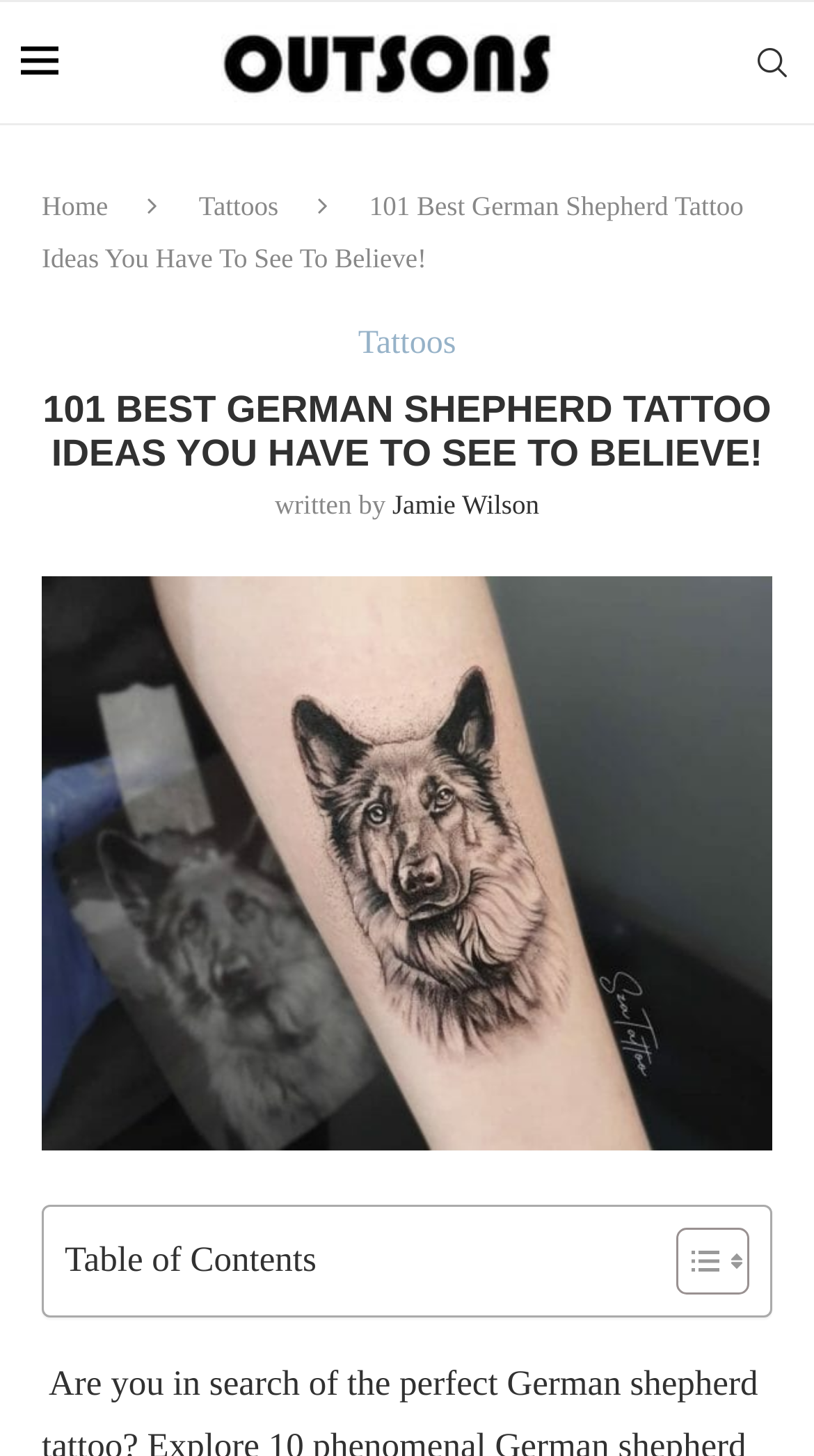Find the UI element described as: "aria-label="Search"" and predict its bounding box coordinates. Ensure the coordinates are four float numbers between 0 and 1, [left, top, right, bottom].

[0.923, 0.001, 0.974, 0.085]